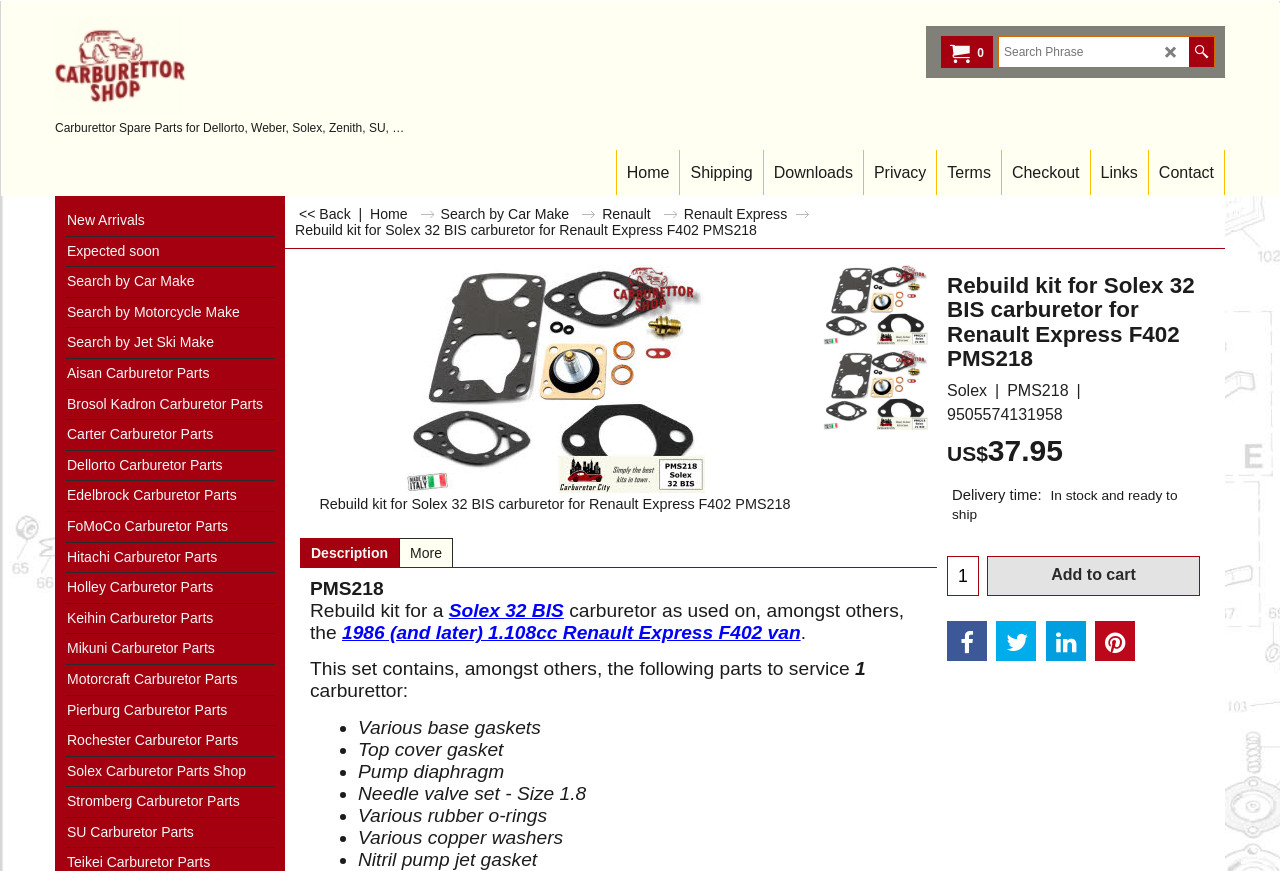Give the bounding box coordinates for the element described as: "input value="1" name="P4785_Quantity" value="1"".

[0.741, 0.64, 0.764, 0.684]